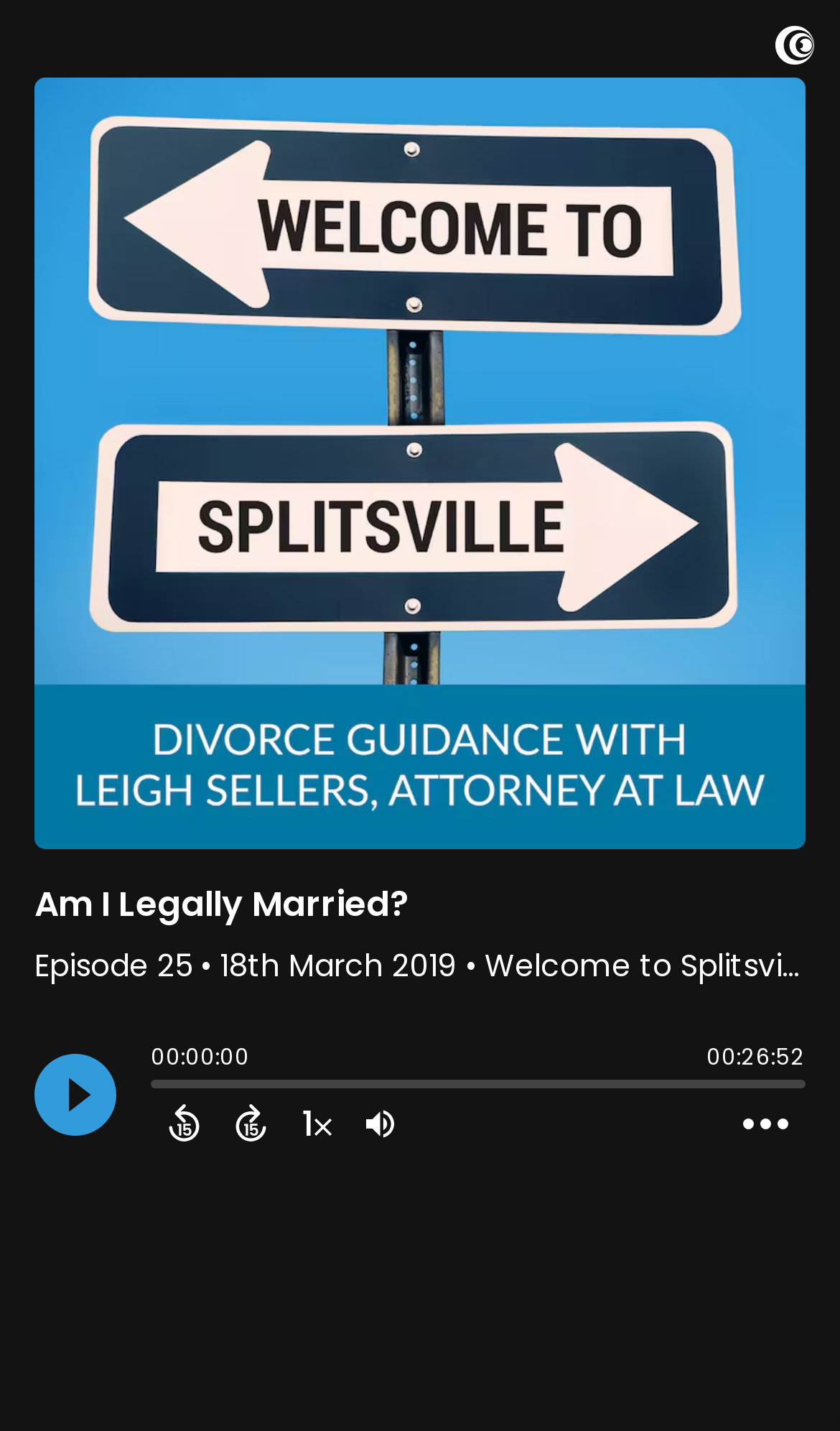From the image, can you give a detailed response to the question below:
What is the title of the podcast episode?

The title of the podcast episode can be found in the StaticText element with the text 'Am I Legally Married?' which is located at the top of the webpage.